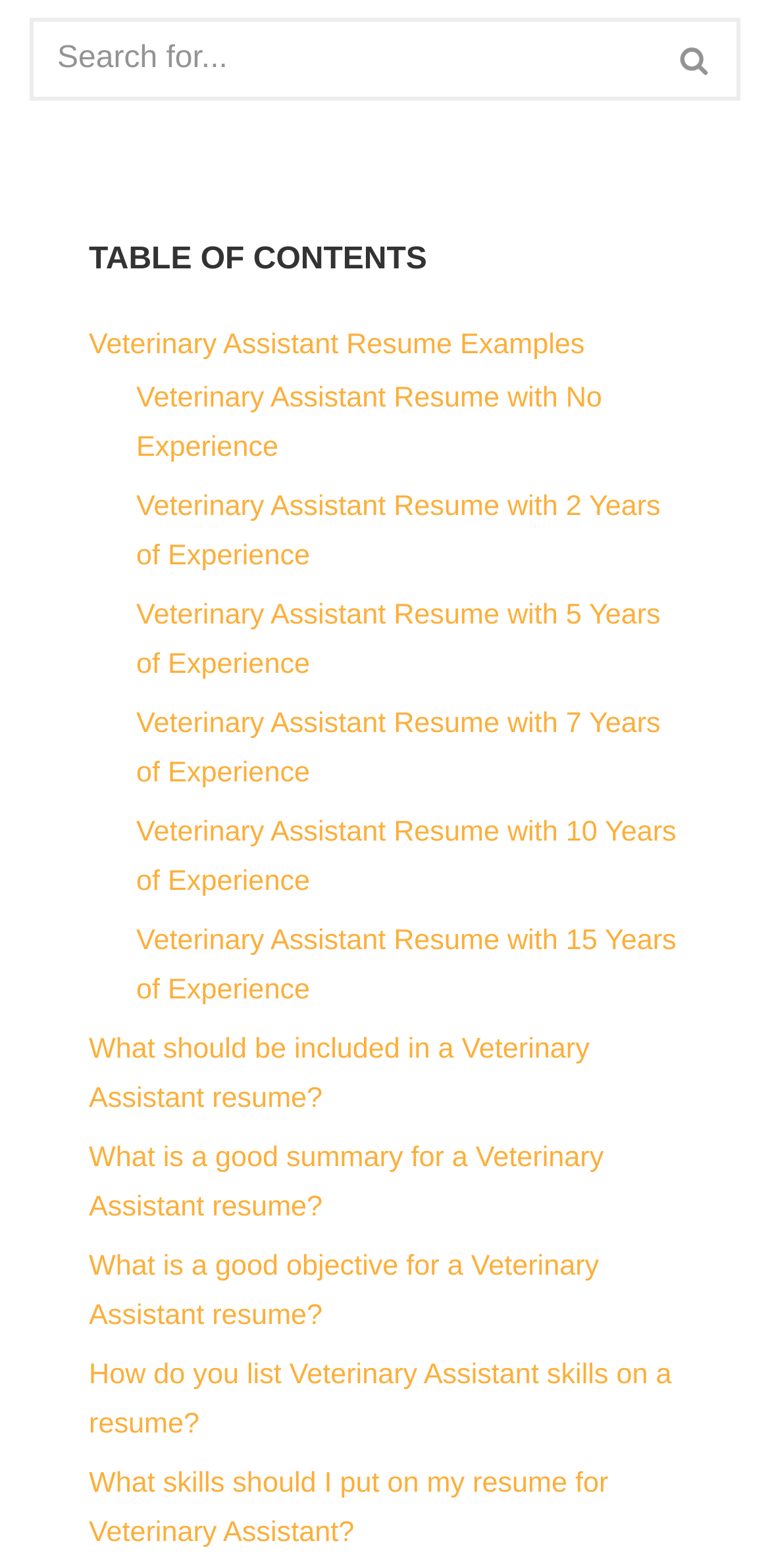Reply to the question with a brief word or phrase: How many links are related to resume summaries?

1